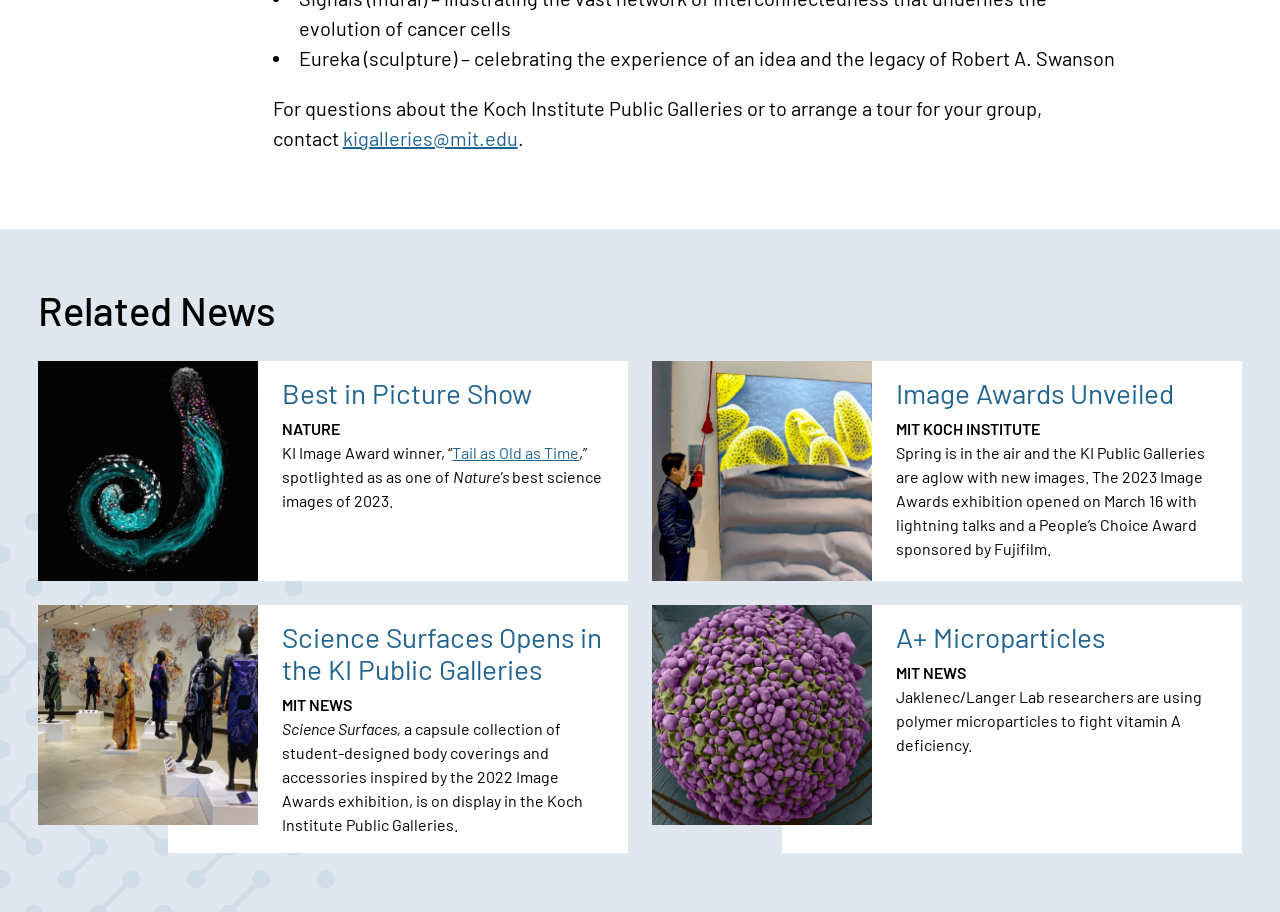Determine the bounding box coordinates of the region to click in order to accomplish the following instruction: "Read about Image Awards Unveiled". Provide the coordinates as four float numbers between 0 and 1, specifically [left, top, right, bottom].

[0.7, 0.412, 0.917, 0.449]